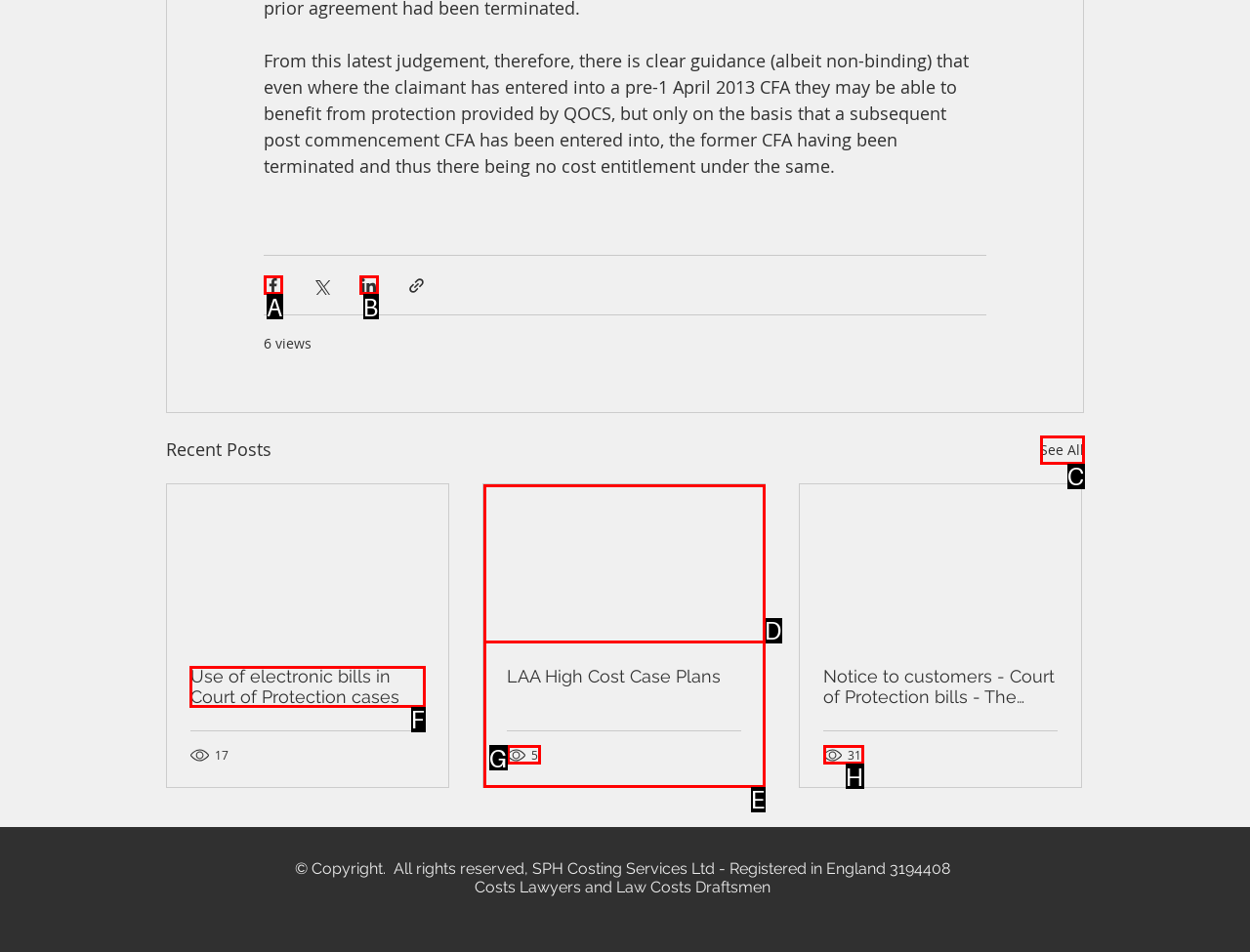For the instruction: Read recent post 'New Mormon Lit Lab Website: mormonlitlab.org', which HTML element should be clicked?
Respond with the letter of the appropriate option from the choices given.

None